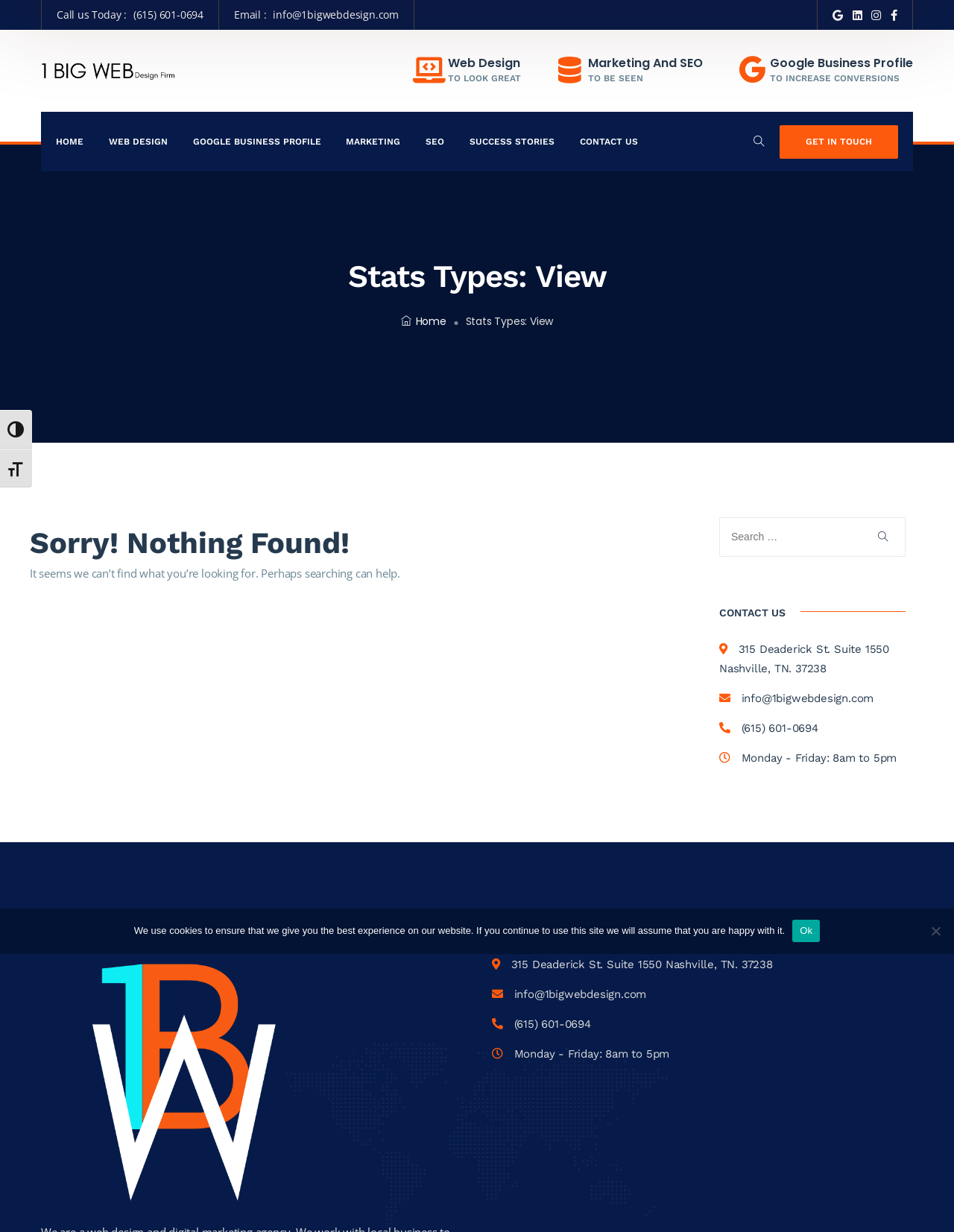Find the bounding box coordinates of the element to click in order to complete this instruction: "Search for something". The bounding box coordinates must be four float numbers between 0 and 1, denoted as [left, top, right, bottom].

[0.754, 0.42, 0.949, 0.452]